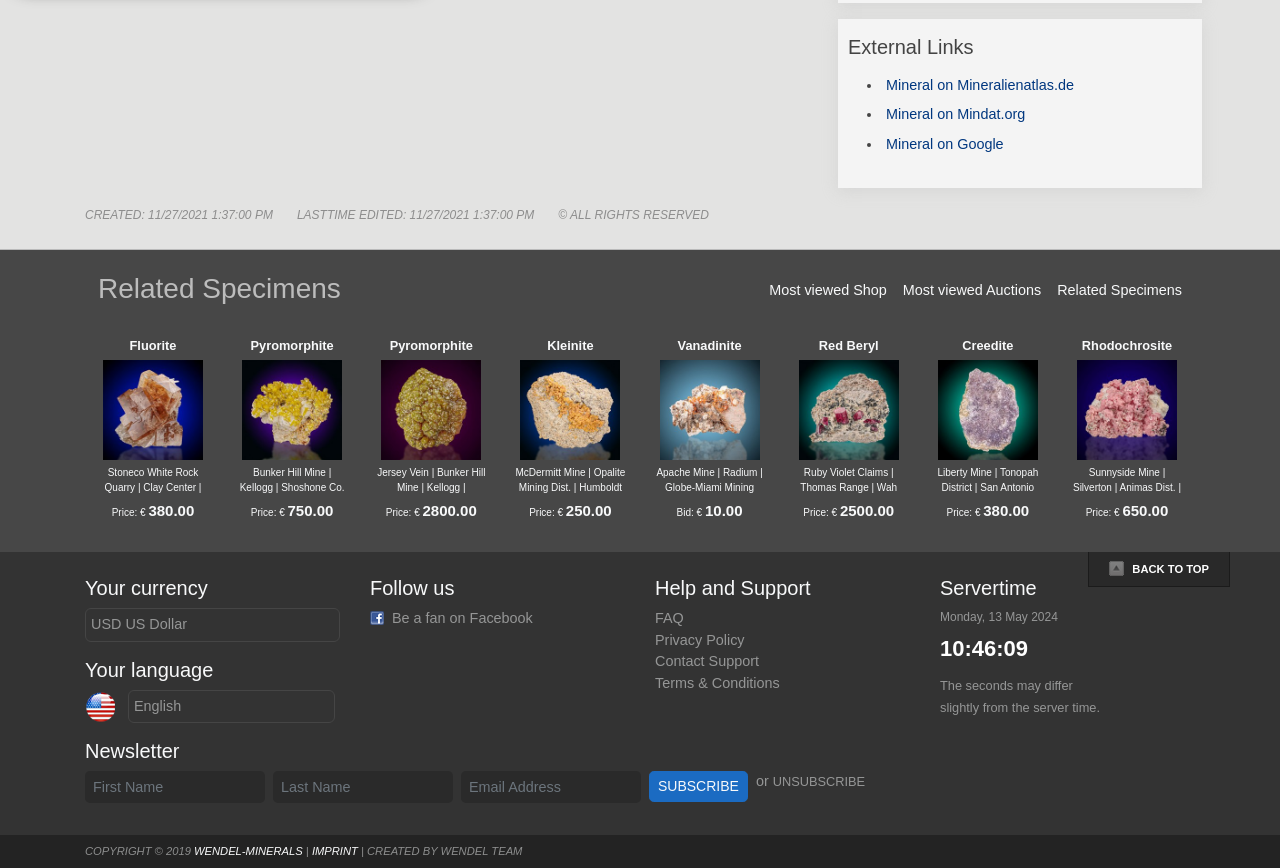Please locate the bounding box coordinates for the element that should be clicked to achieve the following instruction: "Click on the 'Mineral on Mineralienatlas.de' link". Ensure the coordinates are given as four float numbers between 0 and 1, i.e., [left, top, right, bottom].

[0.692, 0.088, 0.839, 0.107]